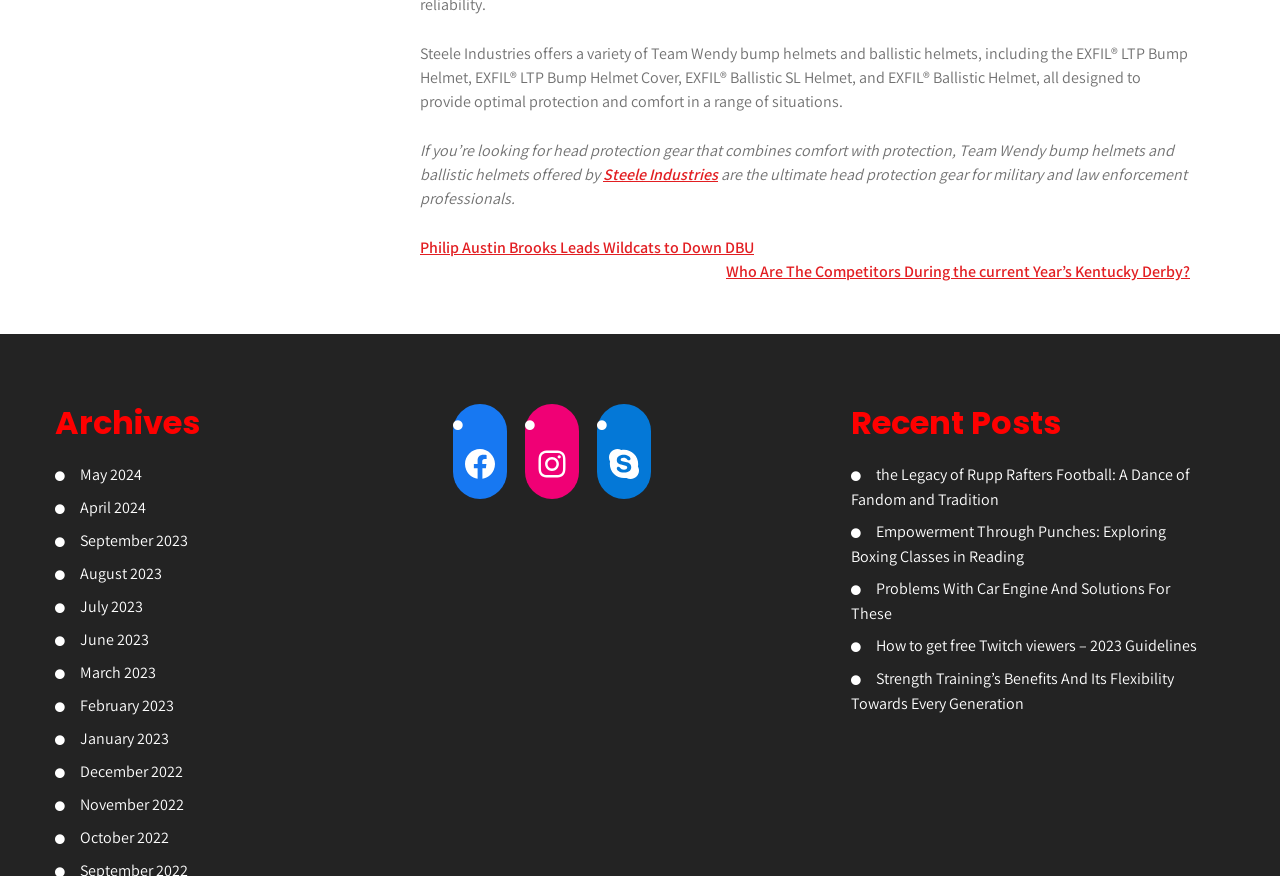What is the topic of the recent post 'the Legacy of Rupp Rafters Football: A Dance of Fandom and Tradition'?
Refer to the image and give a detailed answer to the query.

Based on the link element with ID 558, 'the Legacy of Rupp Rafters Football: A Dance of Fandom and Tradition', the topic of this recent post appears to be related to football, specifically the legacy of Rupp Rafters Football.